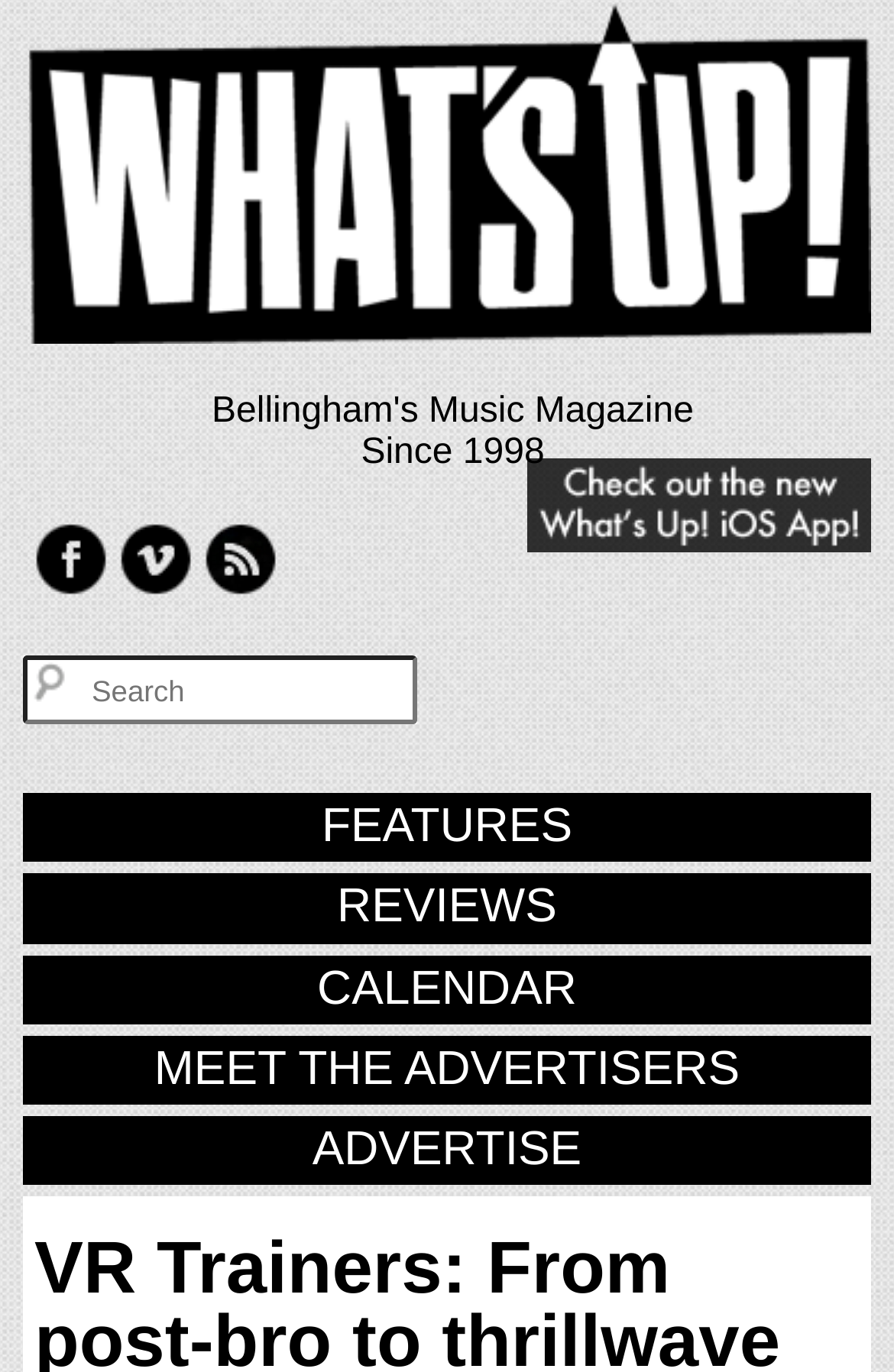Locate the bounding box coordinates of the element to click to perform the following action: 'Click on the What's Up! logo'. The coordinates should be given as four float values between 0 and 1, in the form of [left, top, right, bottom].

[0.026, 0.229, 0.974, 0.257]